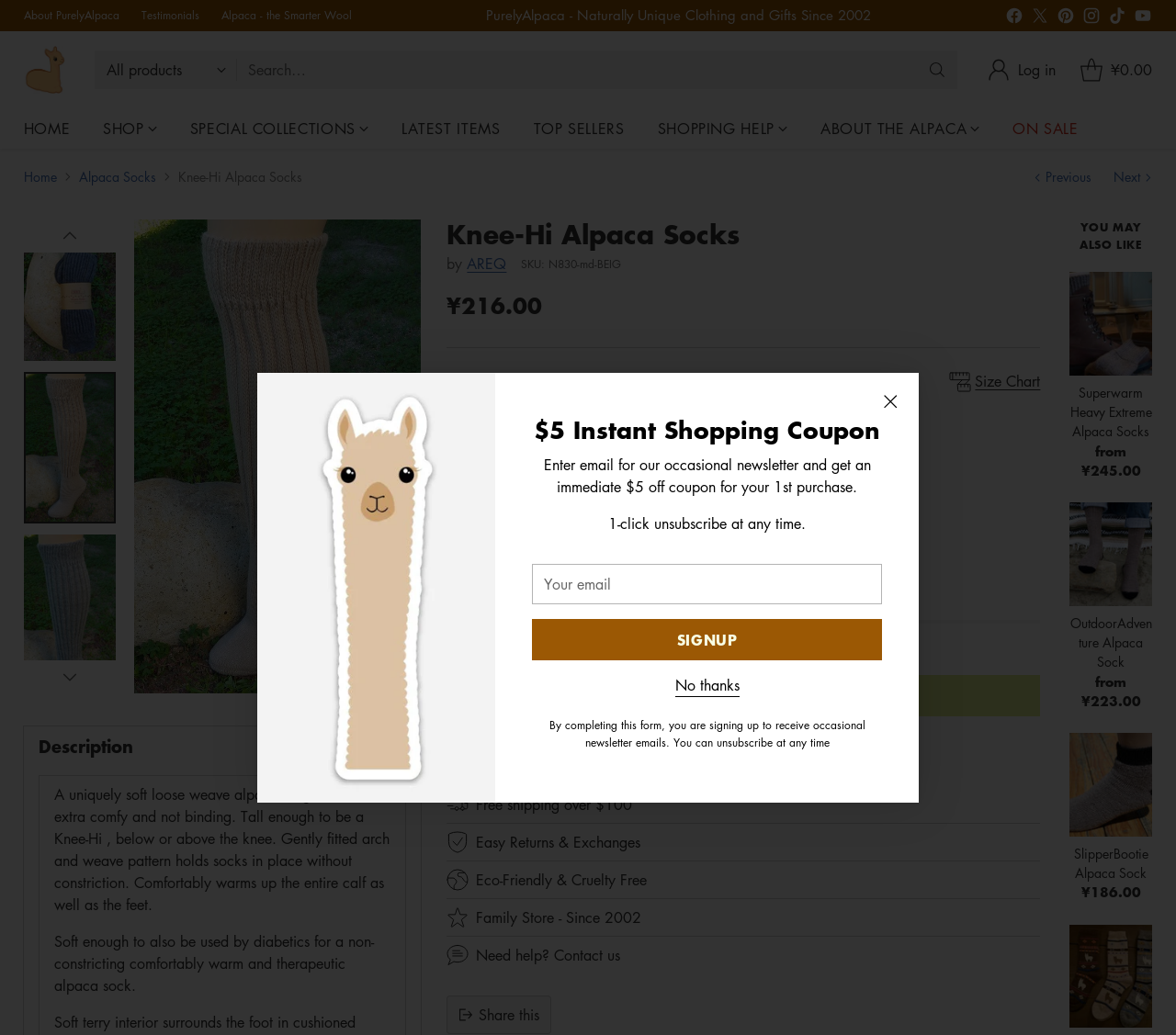Please determine the bounding box coordinates, formatted as (top-left x, top-left y, bottom-right x, bottom-right y), with all values as floating point numbers between 0 and 1. Identify the bounding box of the region described as: Easy Returns & Exchanges

[0.405, 0.804, 0.545, 0.824]